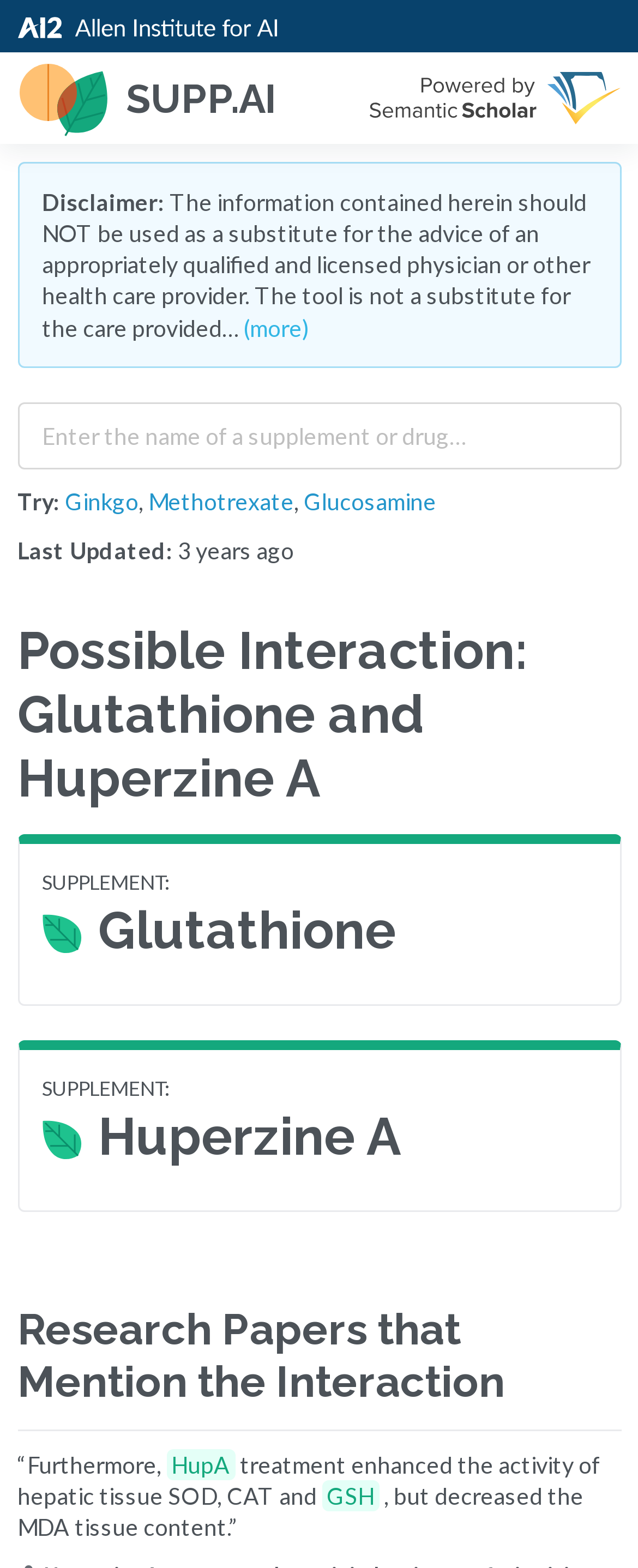Find the bounding box coordinates of the clickable element required to execute the following instruction: "Read disclaimer information". Provide the coordinates as four float numbers between 0 and 1, i.e., [left, top, right, bottom].

[0.065, 0.119, 0.924, 0.217]